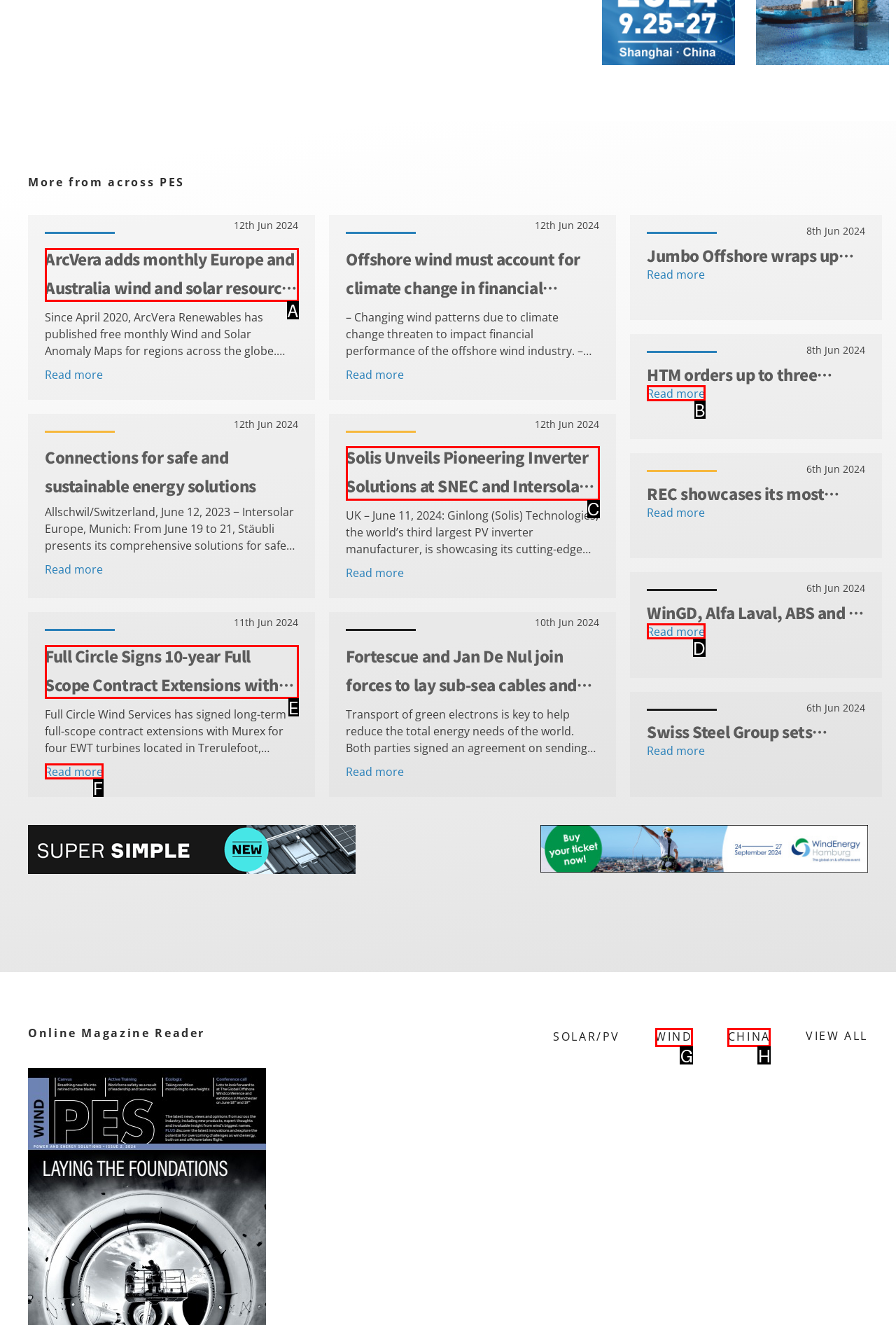Identify which HTML element matches the description: China
Provide your answer in the form of the letter of the correct option from the listed choices.

H